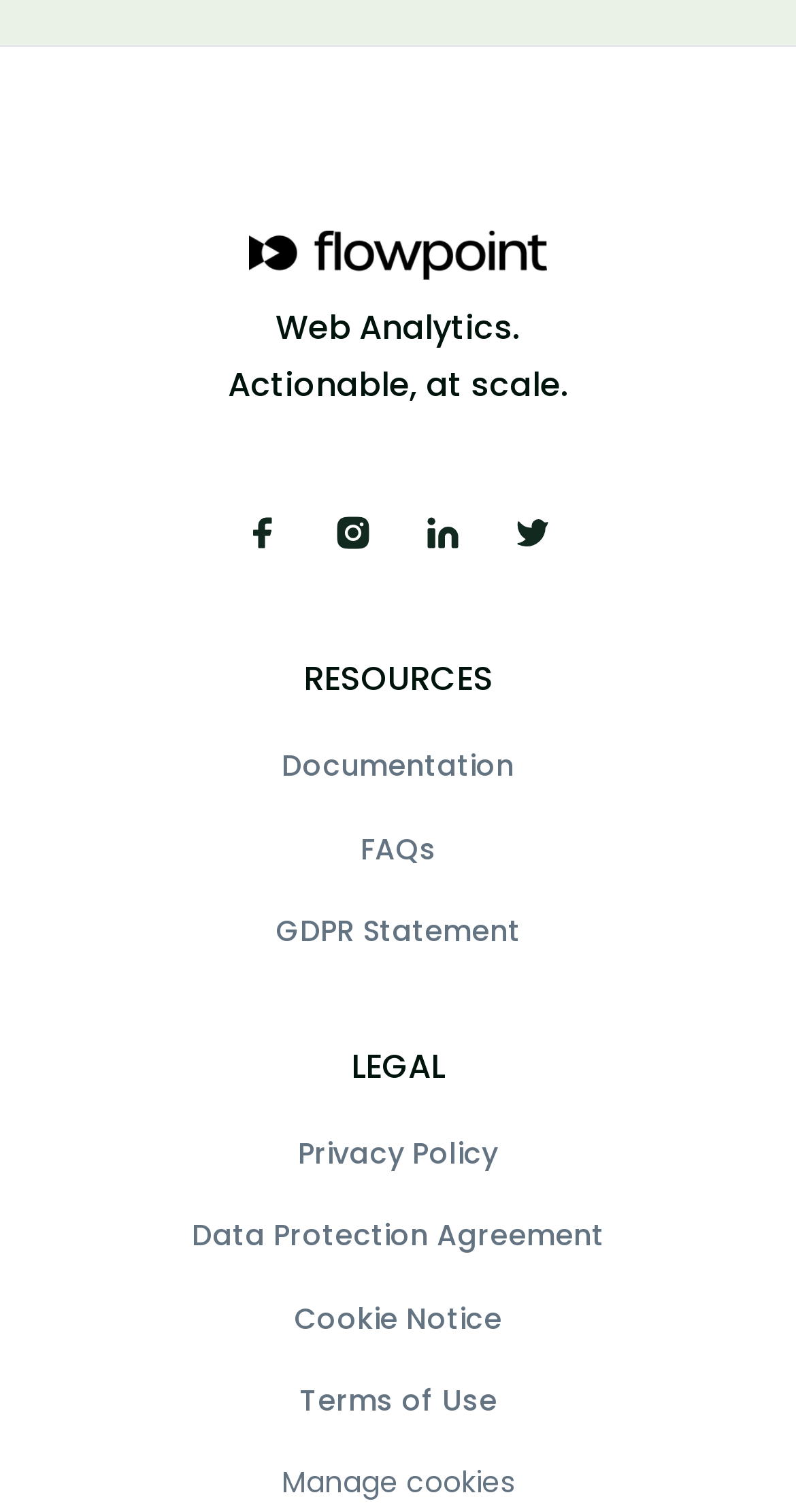Respond concisely with one word or phrase to the following query:
What is the category of the 'Privacy Policy' link?

LEGAL